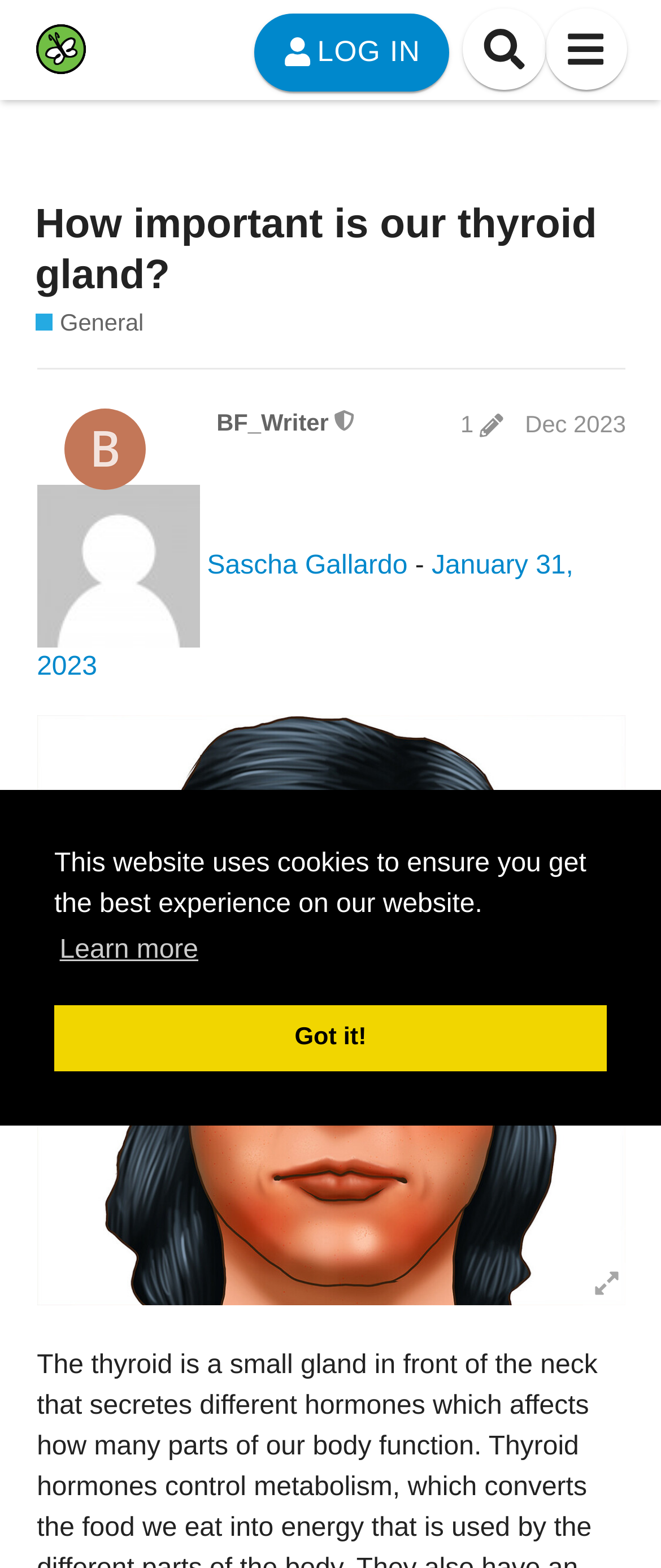Identify the bounding box coordinates of the element that should be clicked to fulfill this task: "View the topic progress". The coordinates should be provided as four float numbers between 0 and 1, i.e., [left, top, right, bottom].

[0.597, 0.67, 0.974, 0.718]